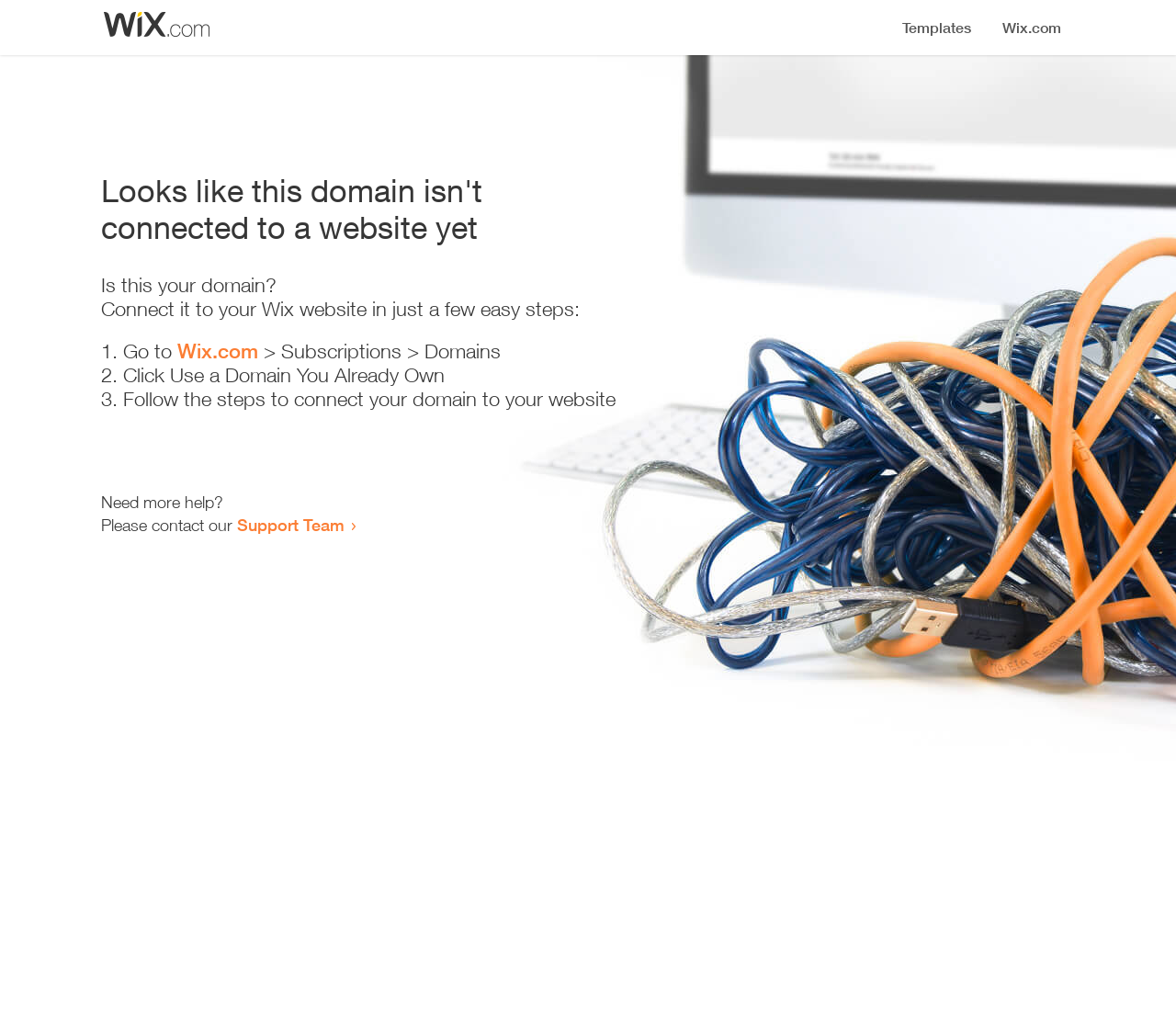What is the user trying to do with their domain?
Refer to the screenshot and deliver a thorough answer to the question presented.

The webpage is guiding the user to connect their domain to a website, as stated in the text 'Connect it to your Wix website in just a few easy steps'.